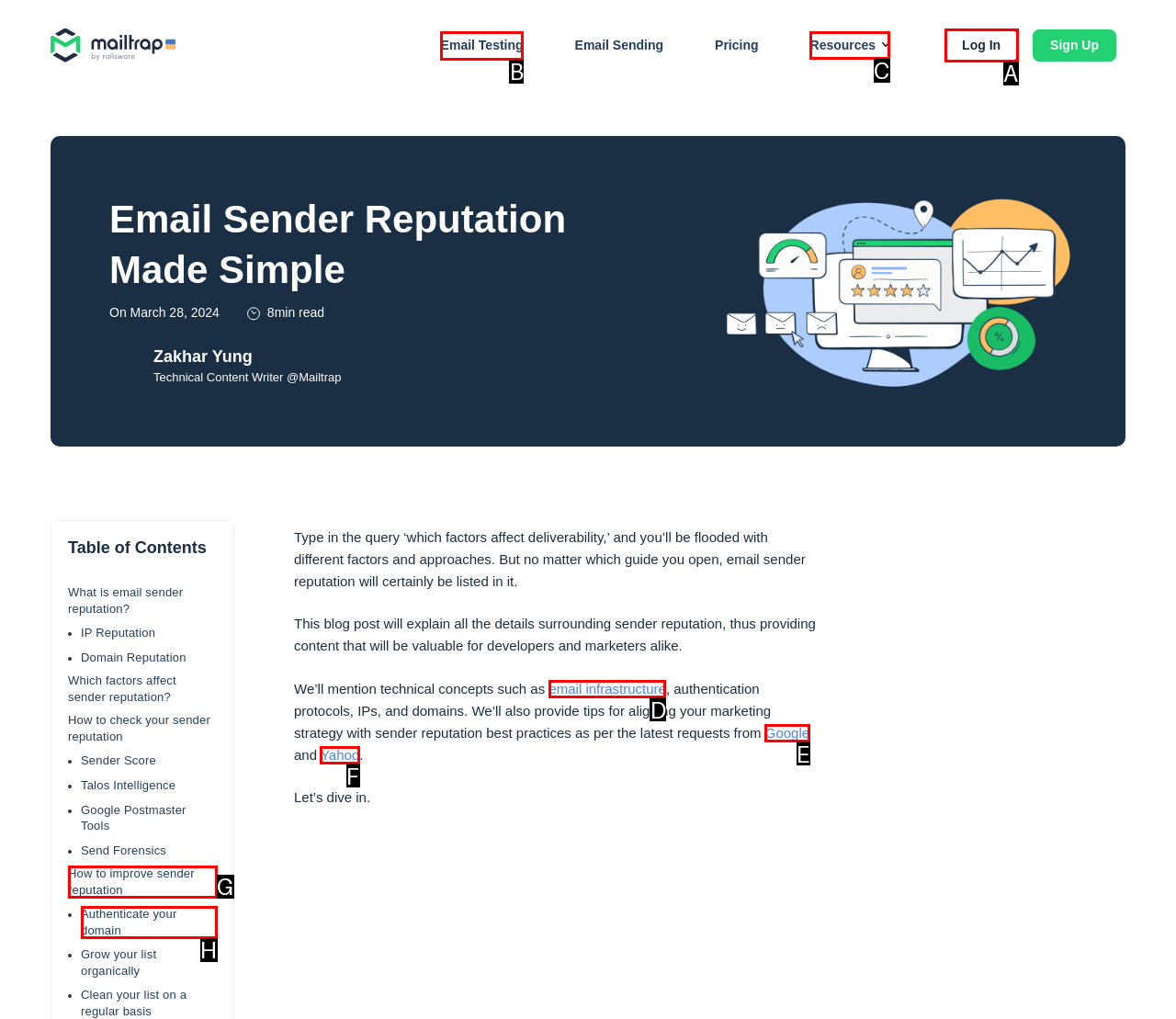Choose the HTML element that corresponds to the description: EVP records
Provide the answer by selecting the letter from the given choices.

None